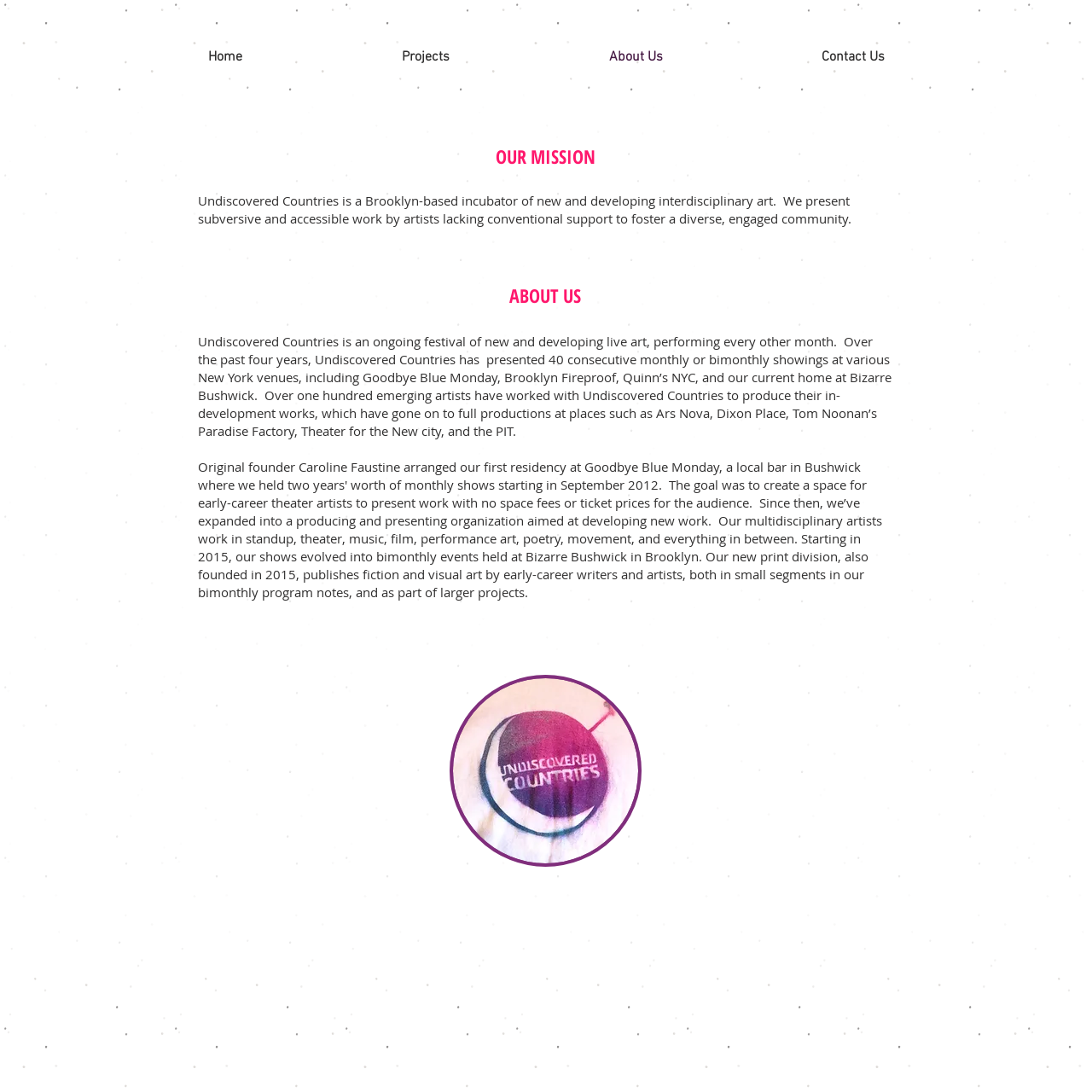Refer to the image and answer the question with as much detail as possible: What is the name of the current venue of Undiscovered Countries?

The StaticText element mentions that Undiscovered Countries has presented shows at various New York venues, including Goodbye Blue Monday, Brooklyn Fireproof, Quinn’s NYC, and their current home at Bizarre Bushwick, which implies that the current venue of Undiscovered Countries is Bizarre Bushwick.